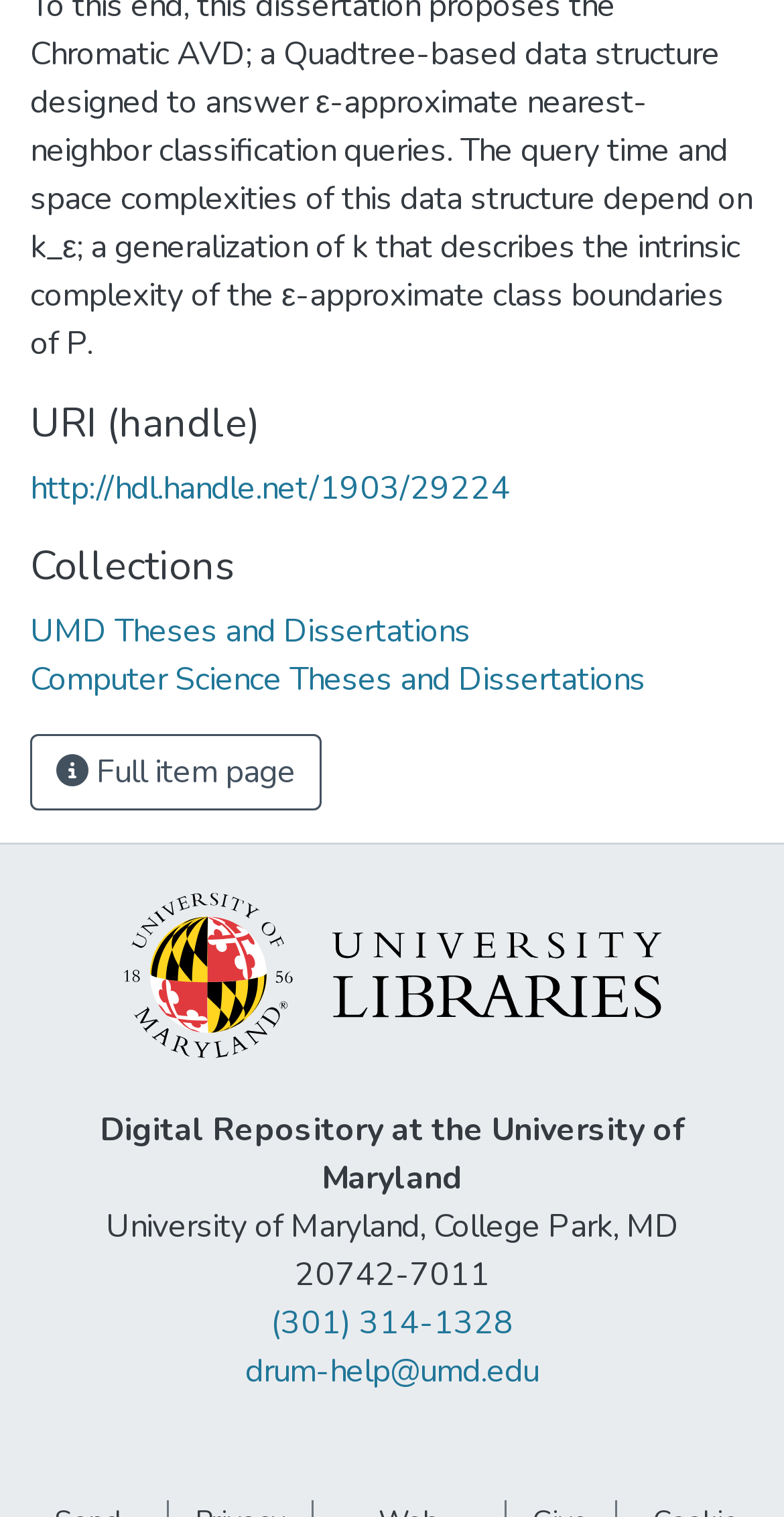What is the name of the university?
Please provide a detailed answer to the question.

I found the answer by looking at the StaticText element 'Digital Repository at the University of Maryland' which indicates that the webpage is related to the University of Maryland. Additionally, the StaticText element 'University of Maryland, College Park, MD 20742-7011' further confirms this.